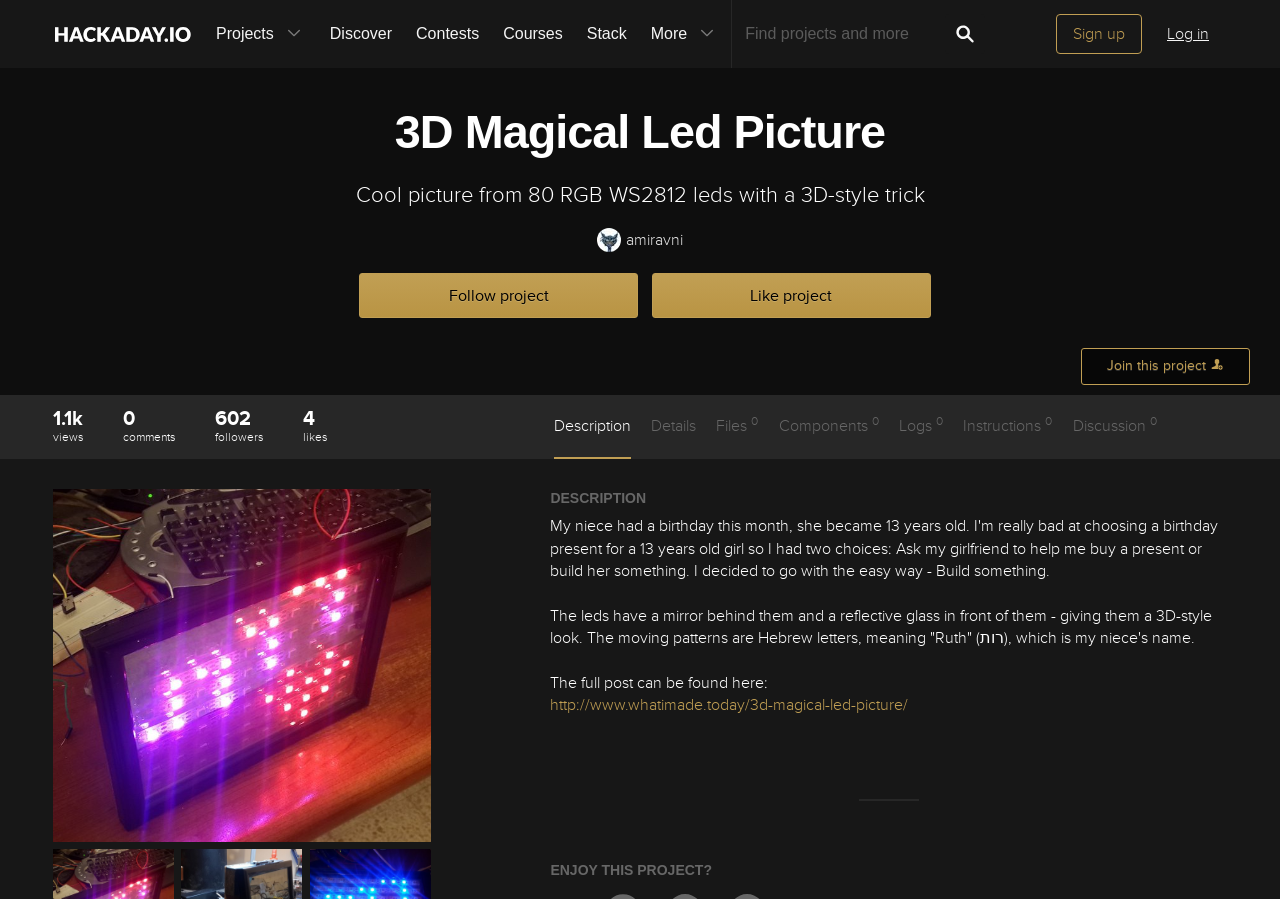Please indicate the bounding box coordinates for the clickable area to complete the following task: "Like this project". The coordinates should be specified as four float numbers between 0 and 1, i.e., [left, top, right, bottom].

[0.509, 0.304, 0.727, 0.354]